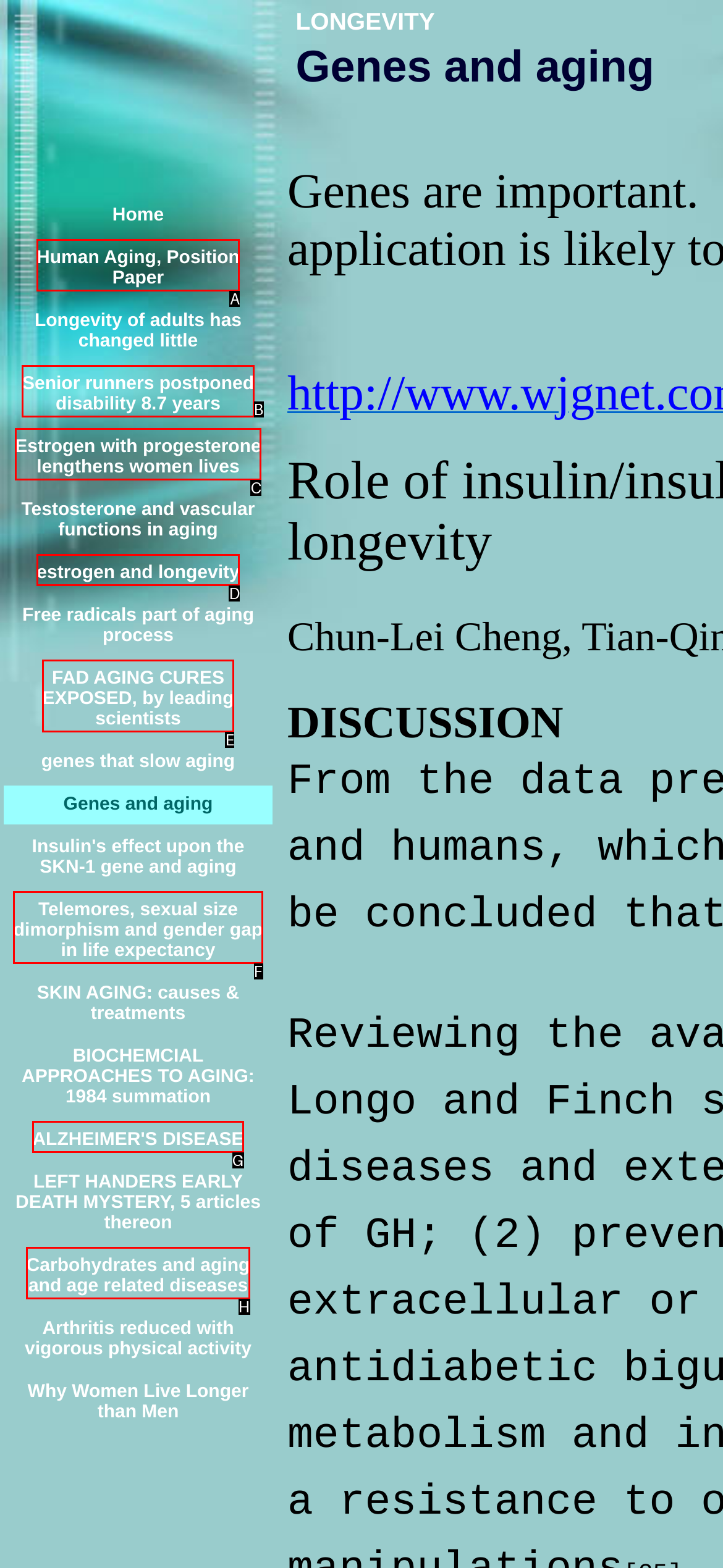Determine the letter of the UI element that will complete the task: Click PRINT
Reply with the corresponding letter.

None